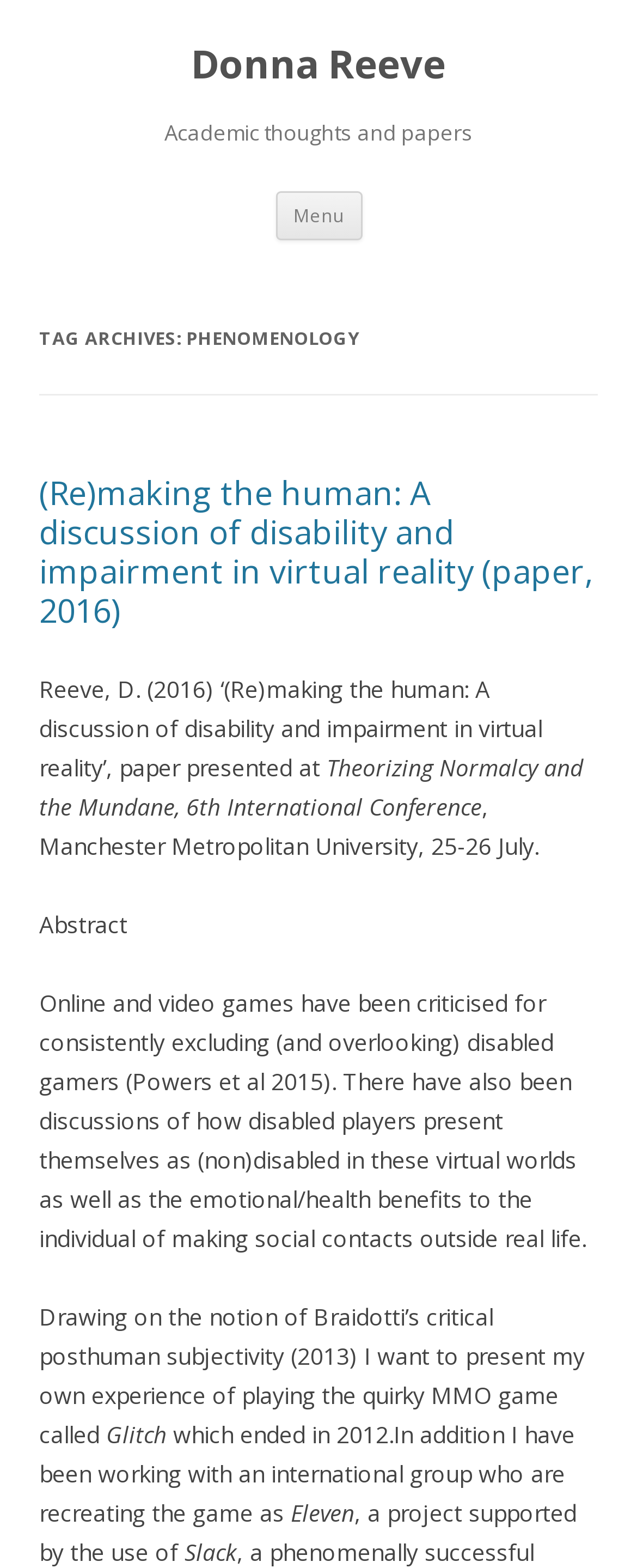Analyze the image and deliver a detailed answer to the question: What is the author's name?

The author's name is obtained from the heading element 'Donna Reeve' which is located at the top of the webpage, and also from the link element 'Donna Reeve' which is a child of the heading element.